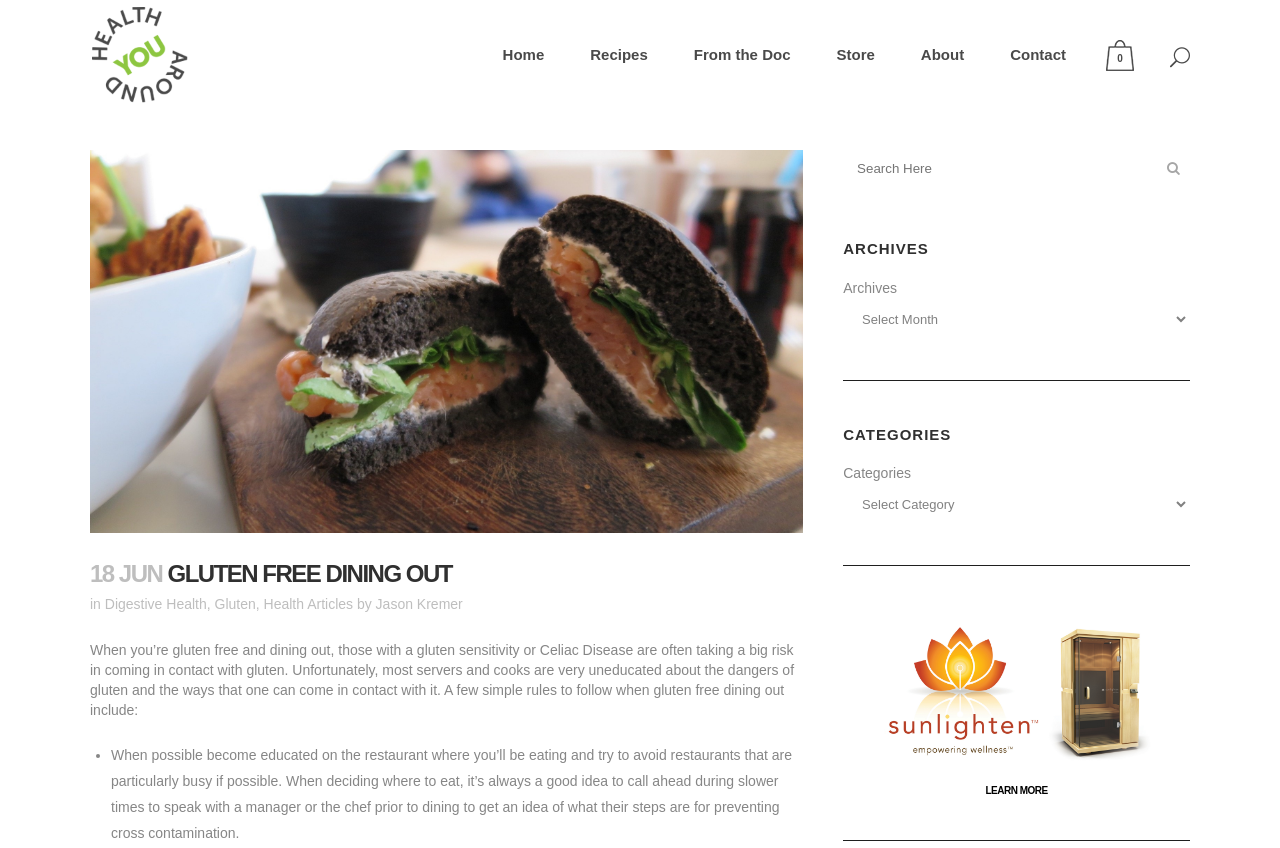Respond to the question below with a single word or phrase:
What is the main topic of this webpage?

Gluten free dining out